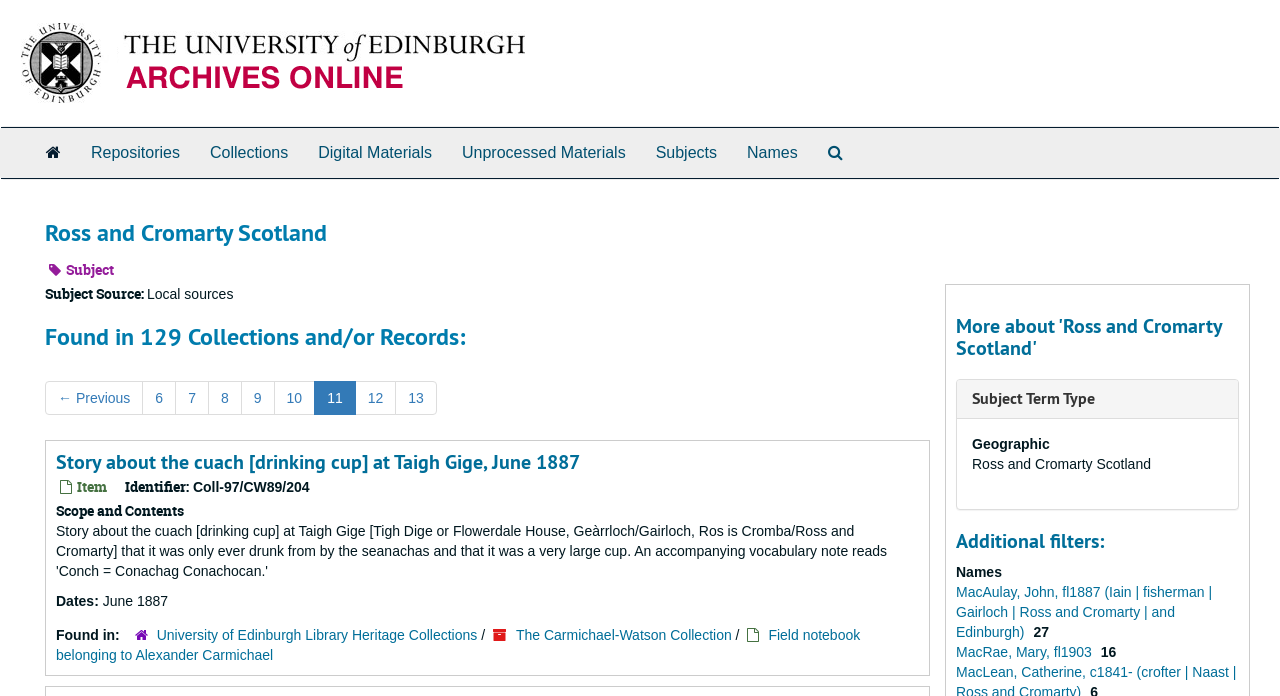How many collections and/or records are found?
From the details in the image, provide a complete and detailed answer to the question.

The question asks for the number of collections and/or records found. By looking at the webpage, we can see that the heading 'Found in 129 Collections and/or Records:' is displayed, which answers the question.